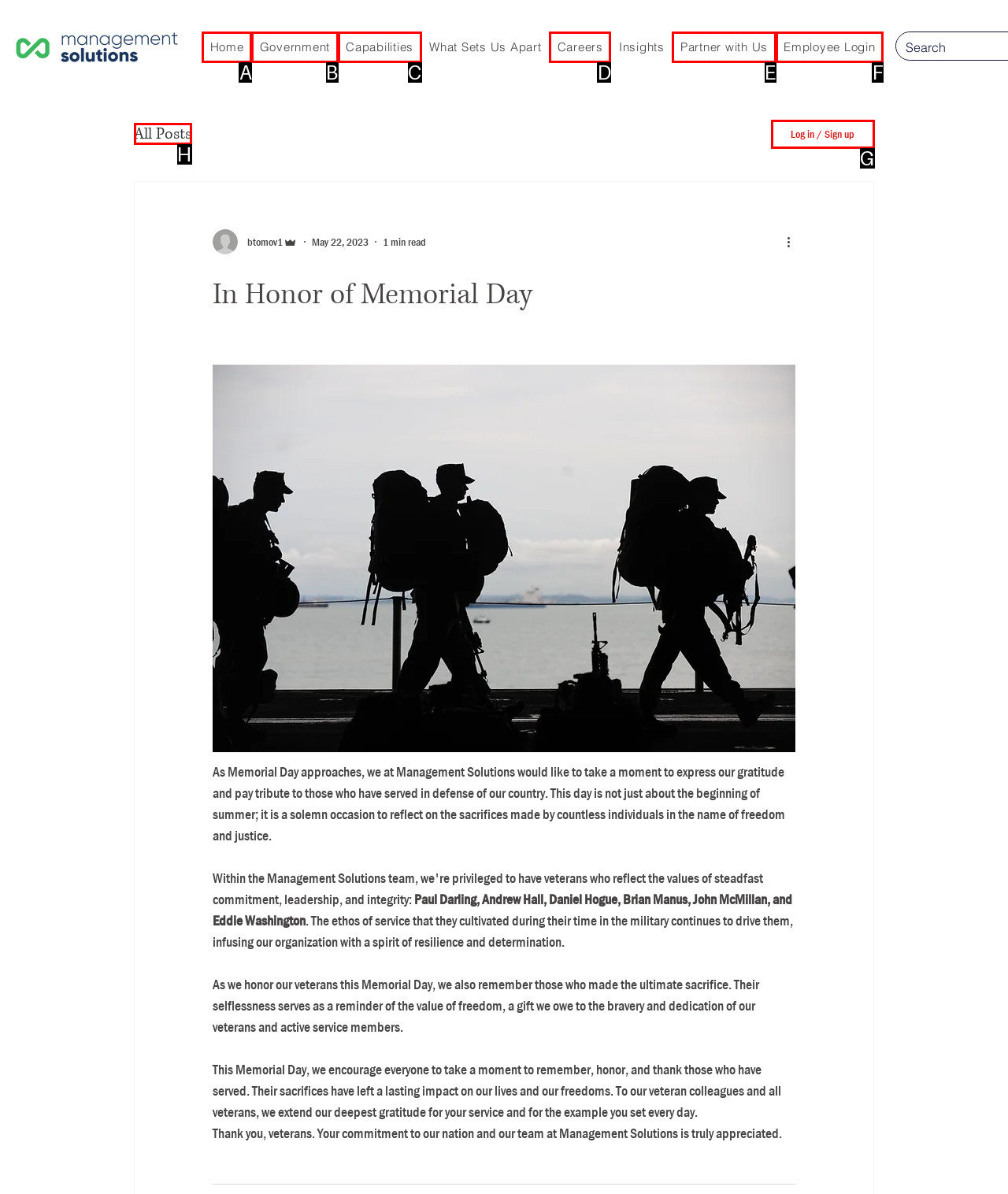Tell me which one HTML element best matches the description: All Posts
Answer with the option's letter from the given choices directly.

H